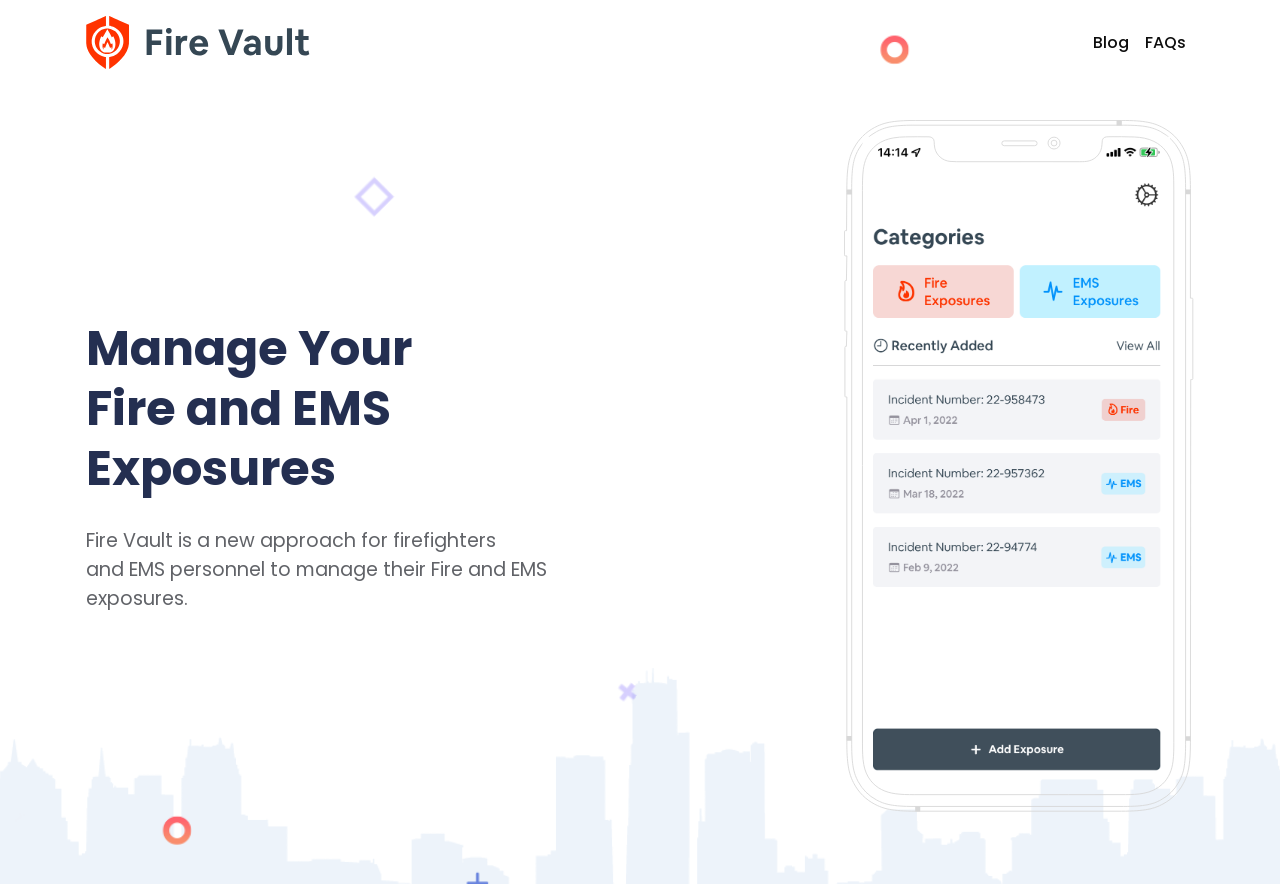Answer the following query with a single word or phrase:
What is the purpose of Fire Vault?

Manage fire exposures